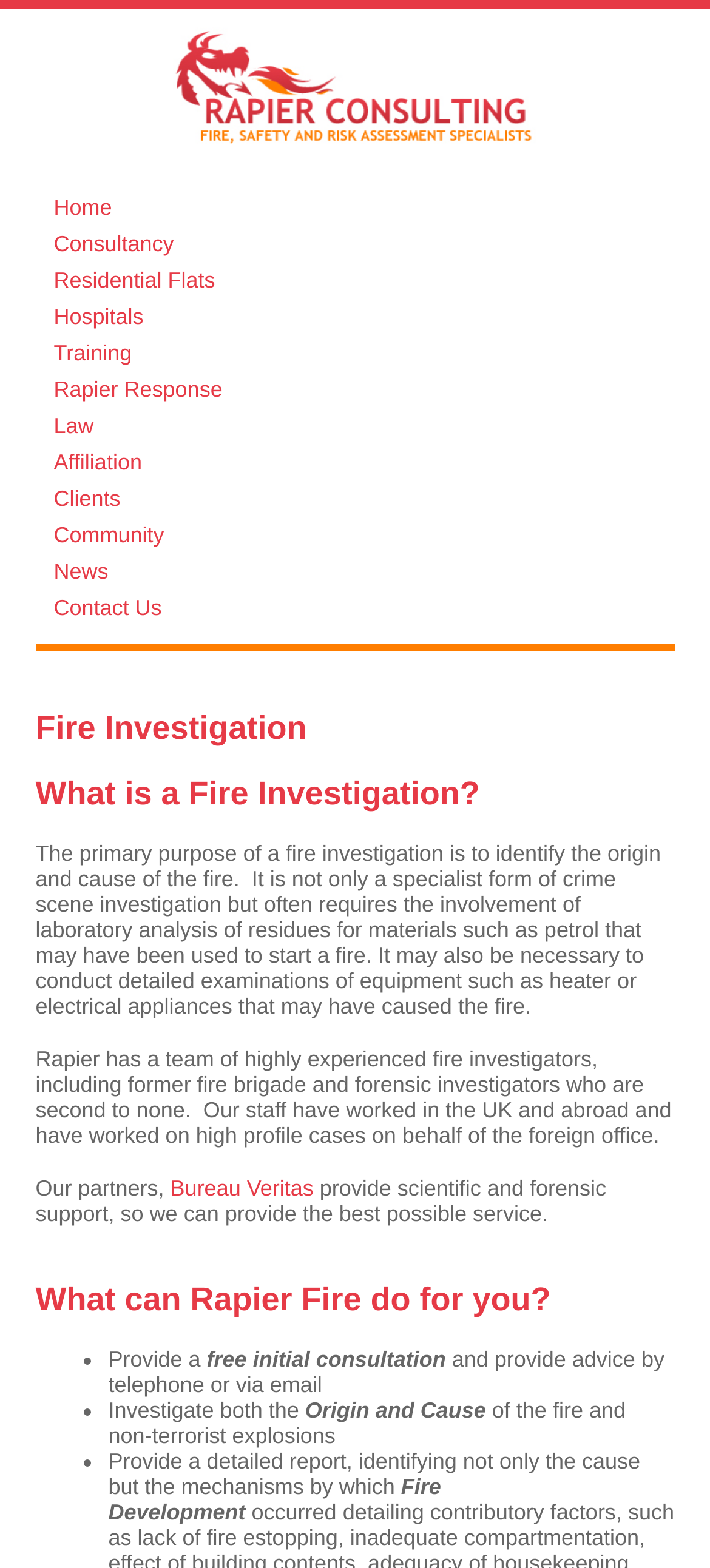Please determine the bounding box coordinates of the element to click on in order to accomplish the following task: "Click on the 'Home' link". Ensure the coordinates are four float numbers ranging from 0 to 1, i.e., [left, top, right, bottom].

[0.05, 0.12, 0.95, 0.144]